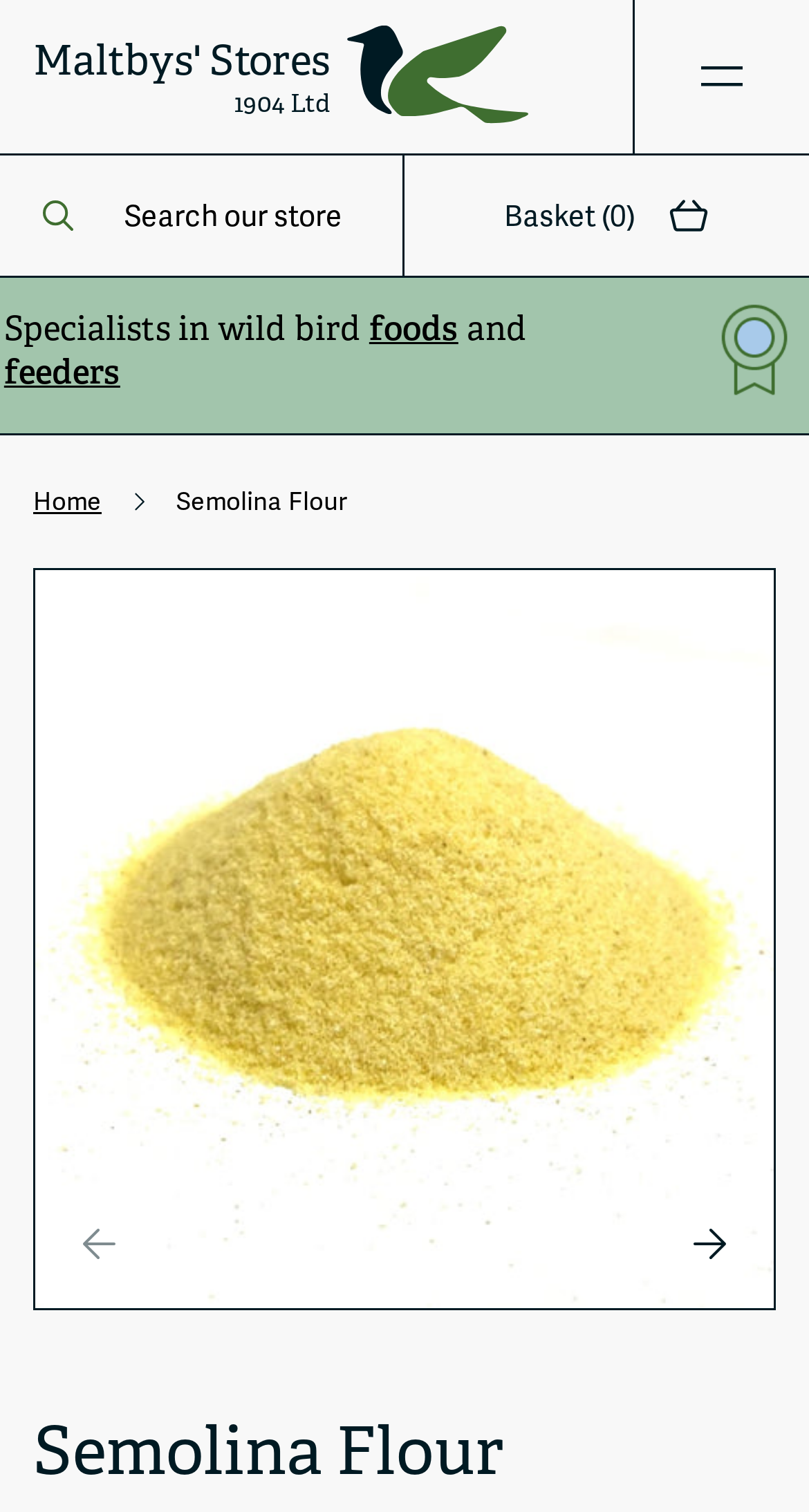What is the product being displayed?
Using the information from the image, answer the question thoroughly.

The product being displayed can be found in the main content area of the webpage, which is indicated by the 'Semolina Flour' text and the image of the product.